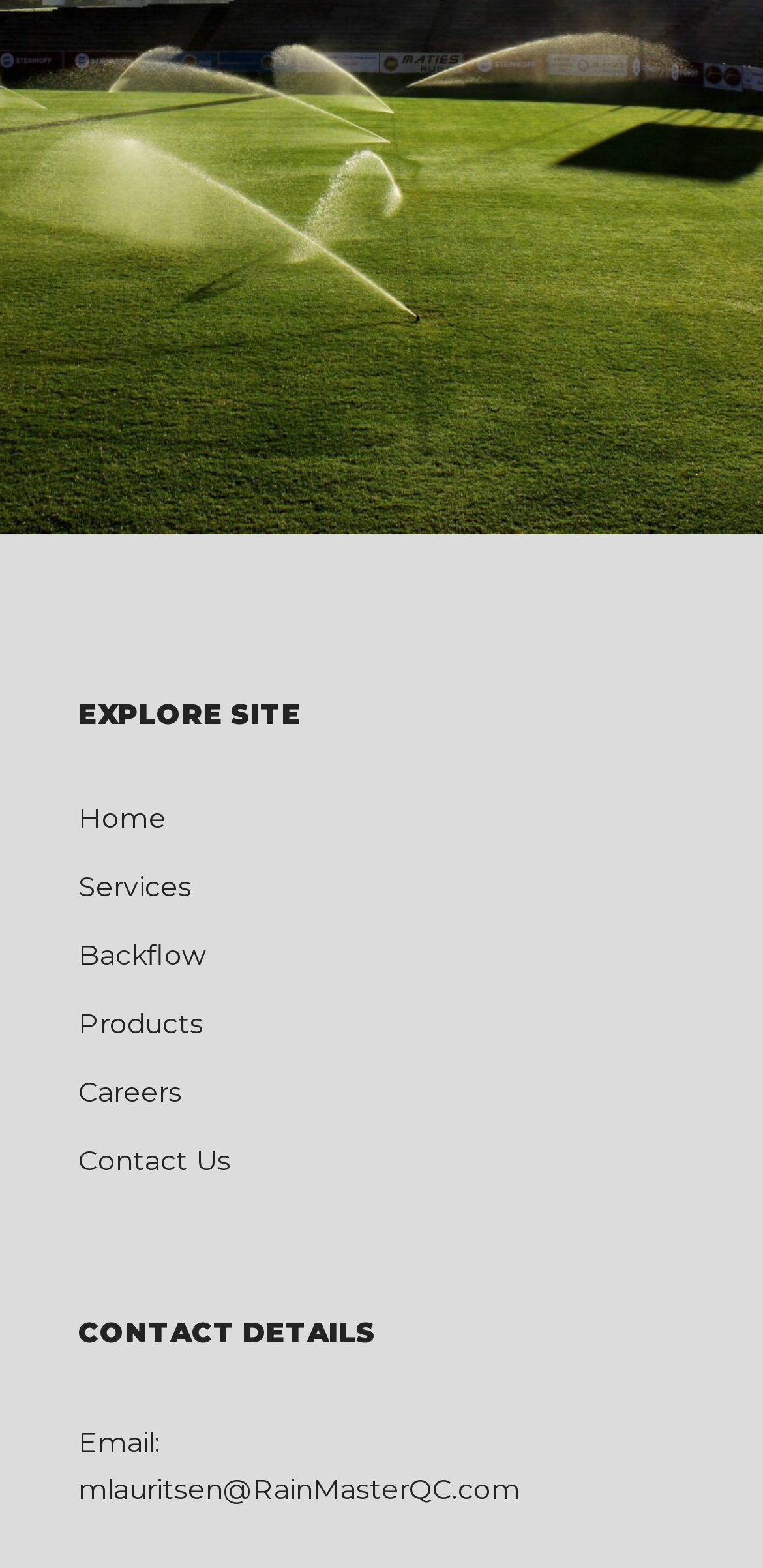What is the email address for contact?
Refer to the image and offer an in-depth and detailed answer to the question.

I found the email address by looking at the 'CONTACT DETAILS' section, where it says 'Email:' followed by the email address 'mlauritsen@RainMasterQC.com'.